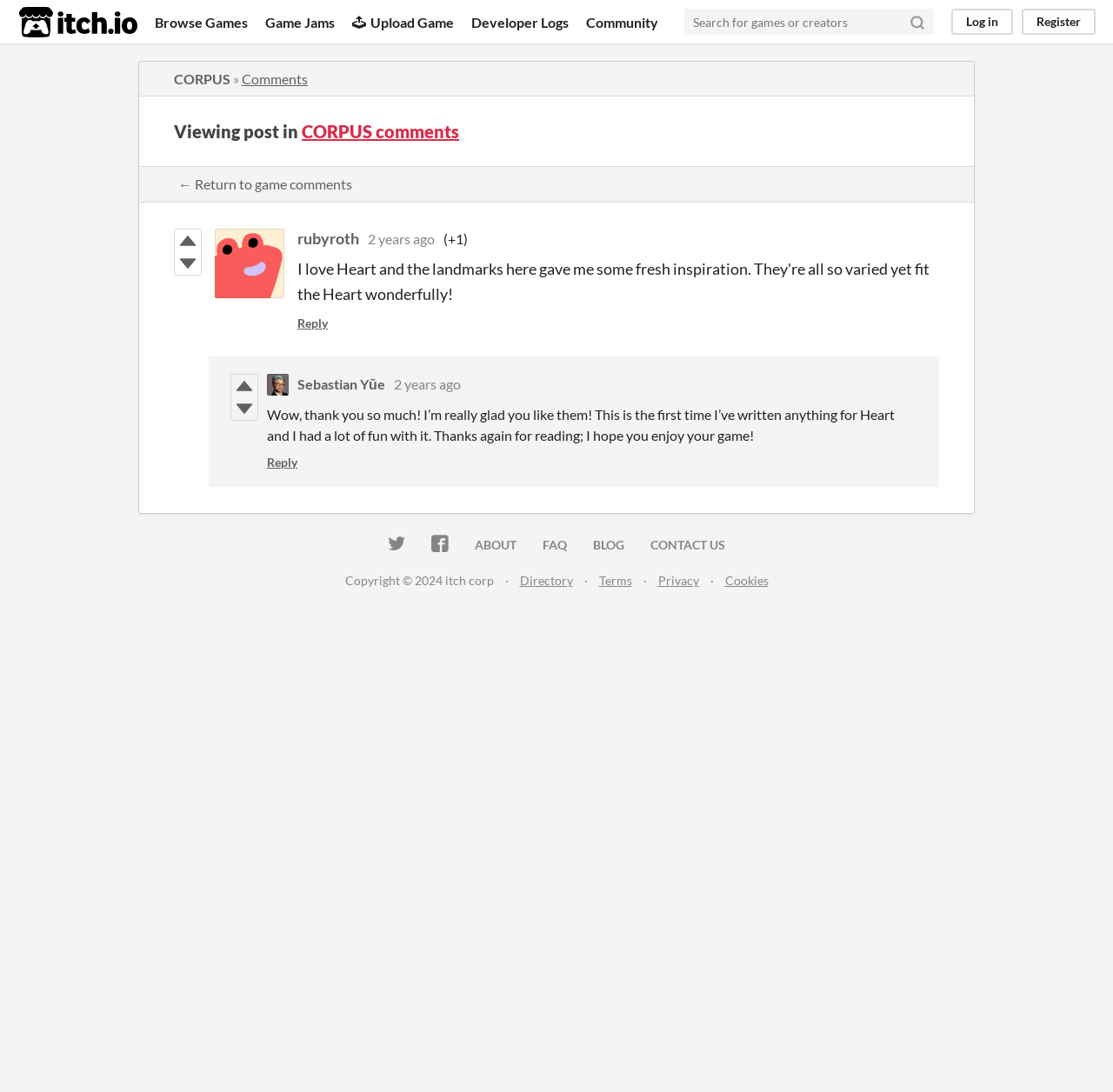Please determine the bounding box coordinates of the element to click in order to execute the following instruction: "Reply to the post". The coordinates should be four float numbers between 0 and 1, specified as [left, top, right, bottom].

[0.267, 0.289, 0.295, 0.302]